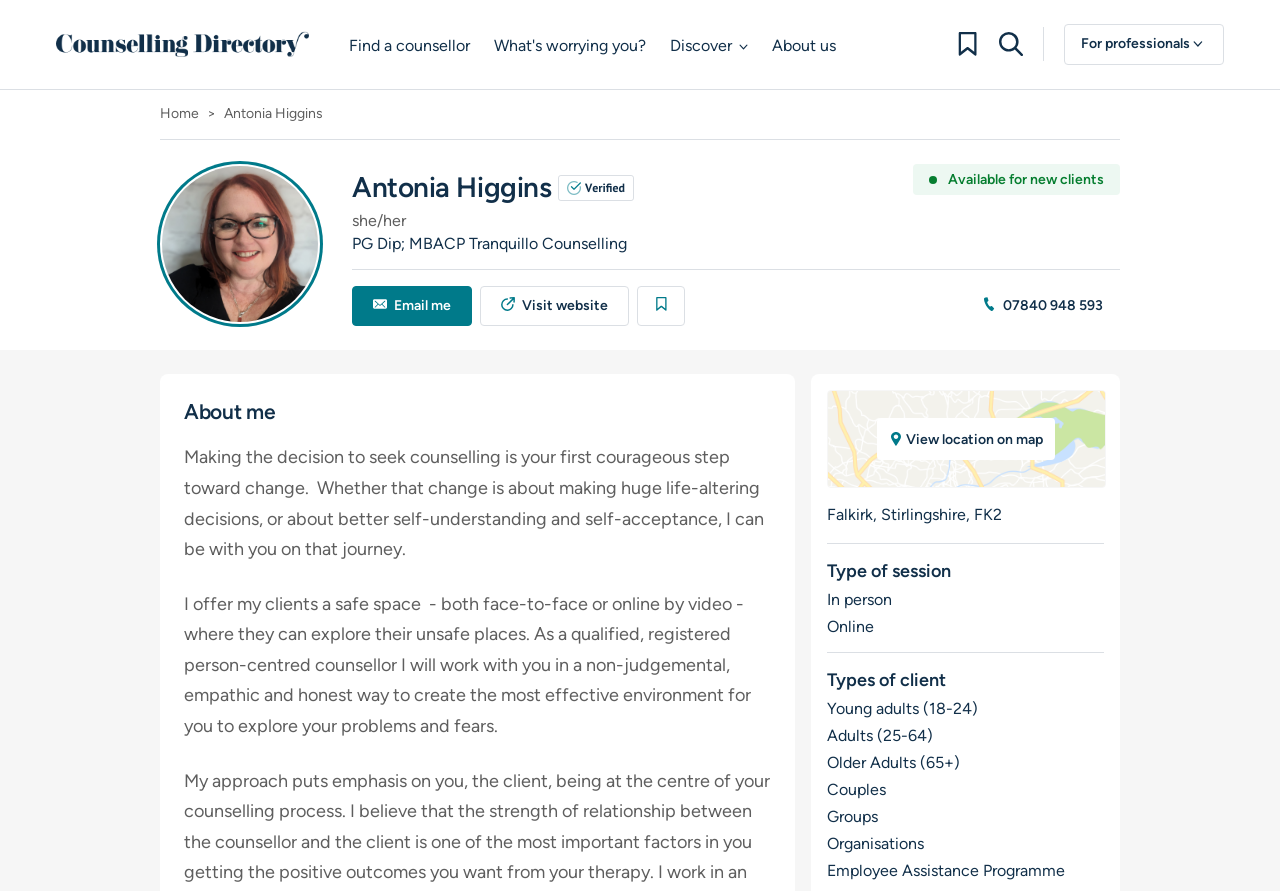Please specify the bounding box coordinates for the clickable region that will help you carry out the instruction: "Learn more about Antonia Higgins' counselling services".

[0.144, 0.501, 0.597, 0.629]